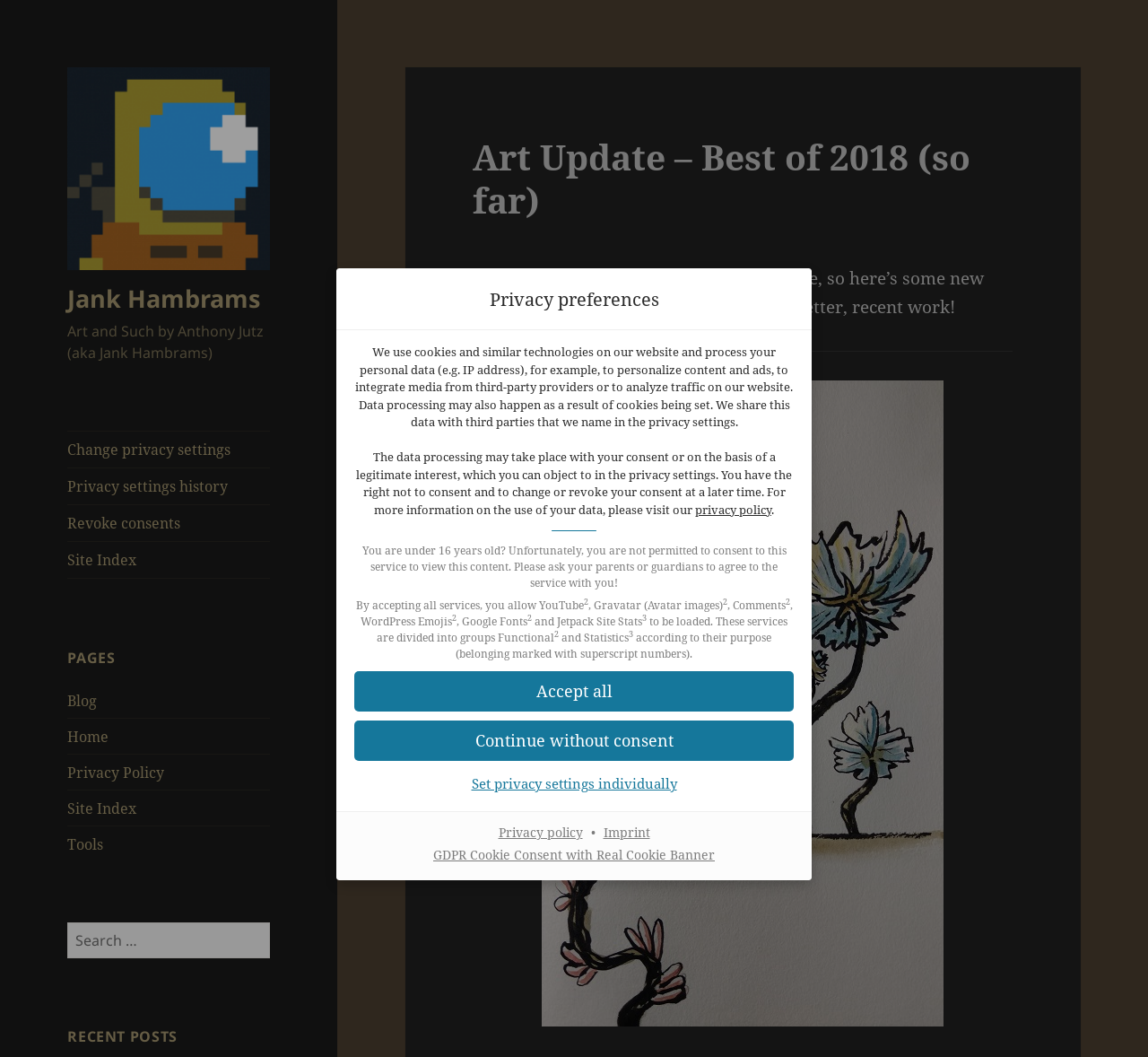Determine the bounding box coordinates for the region that must be clicked to execute the following instruction: "View privacy policy".

[0.605, 0.474, 0.672, 0.49]